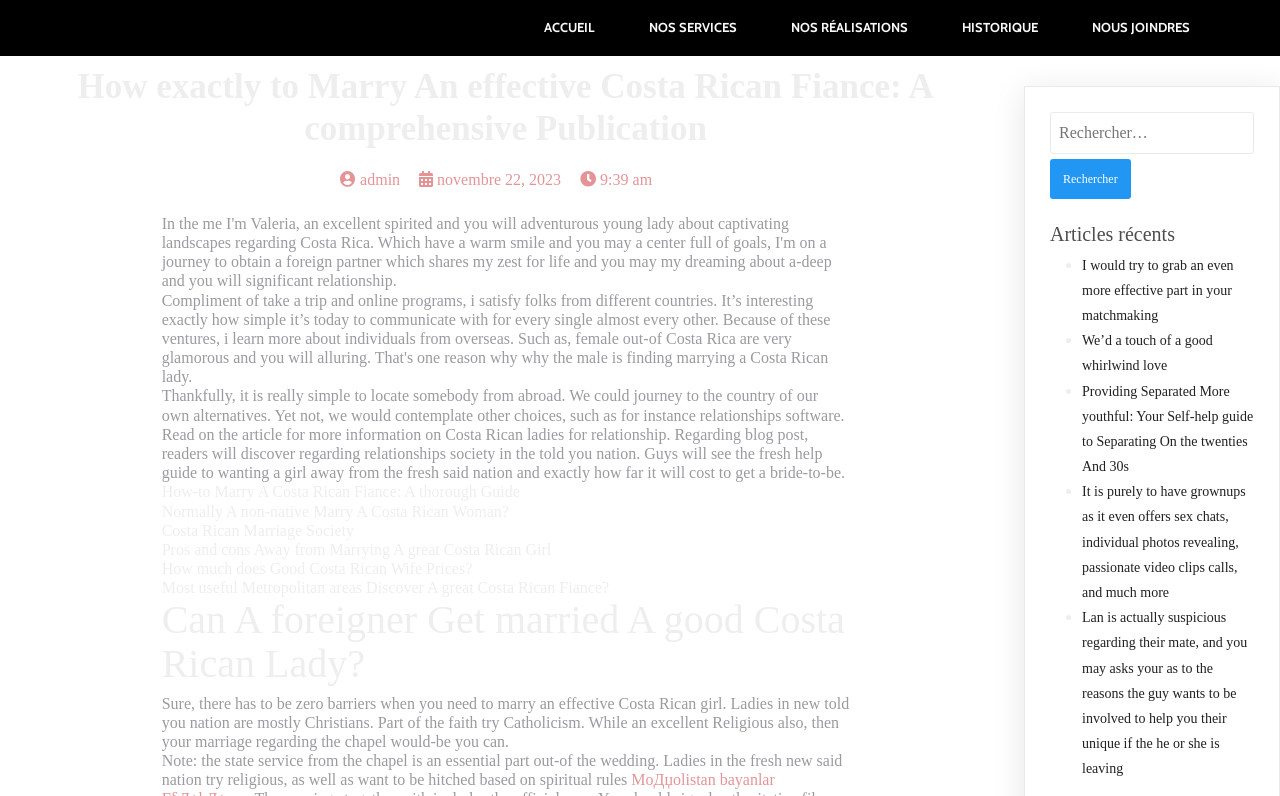Please determine the bounding box coordinates of the area that needs to be clicked to complete this task: 'Check the 'Articles récents' section'. The coordinates must be four float numbers between 0 and 1, formatted as [left, top, right, bottom].

[0.82, 0.28, 0.98, 0.307]